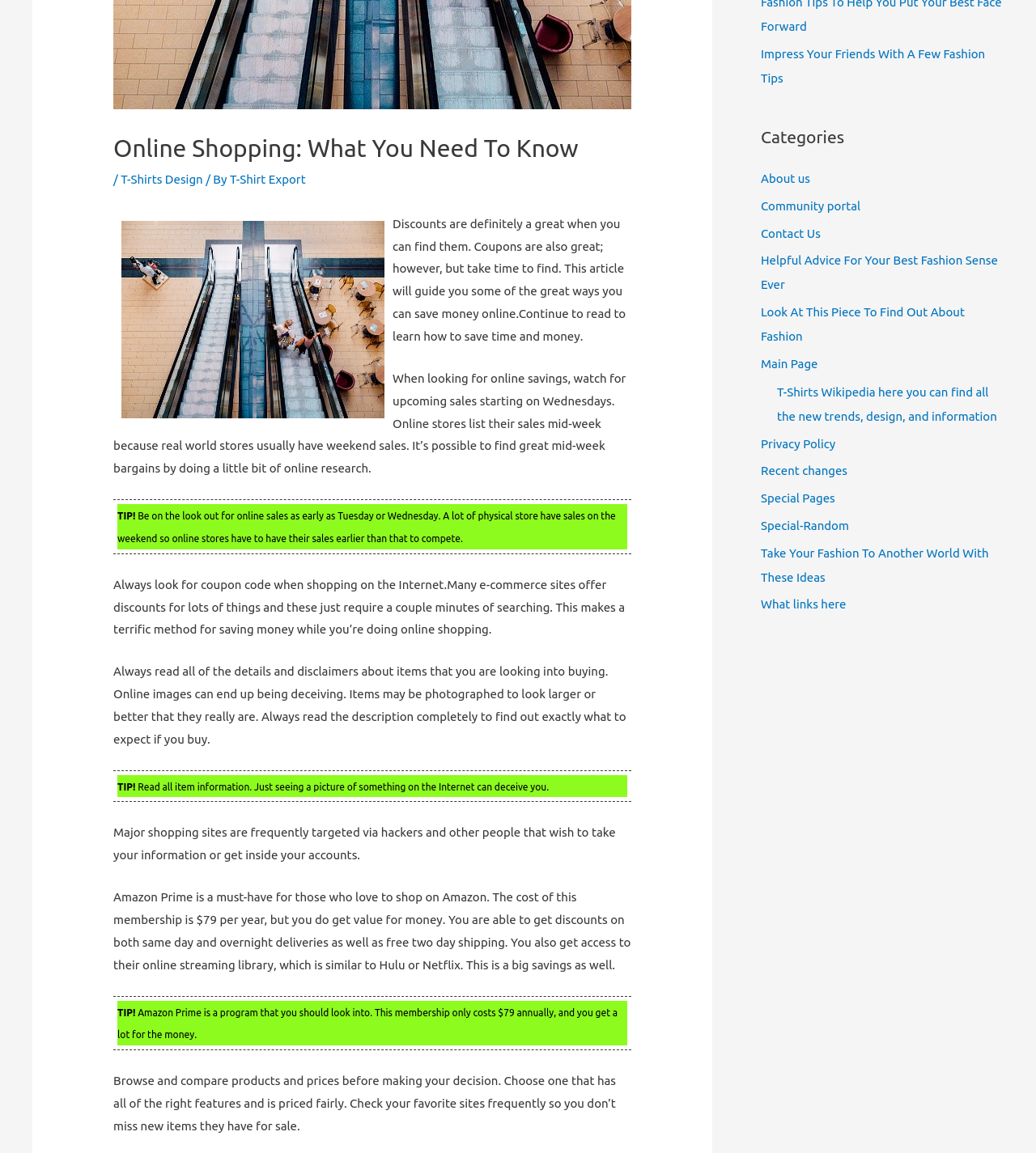Bounding box coordinates are specified in the format (top-left x, top-left y, bottom-right x, bottom-right y). All values are floating point numbers bounded between 0 and 1. Please provide the bounding box coordinate of the region this sentence describes: T-Shirt Export

[0.222, 0.149, 0.295, 0.161]